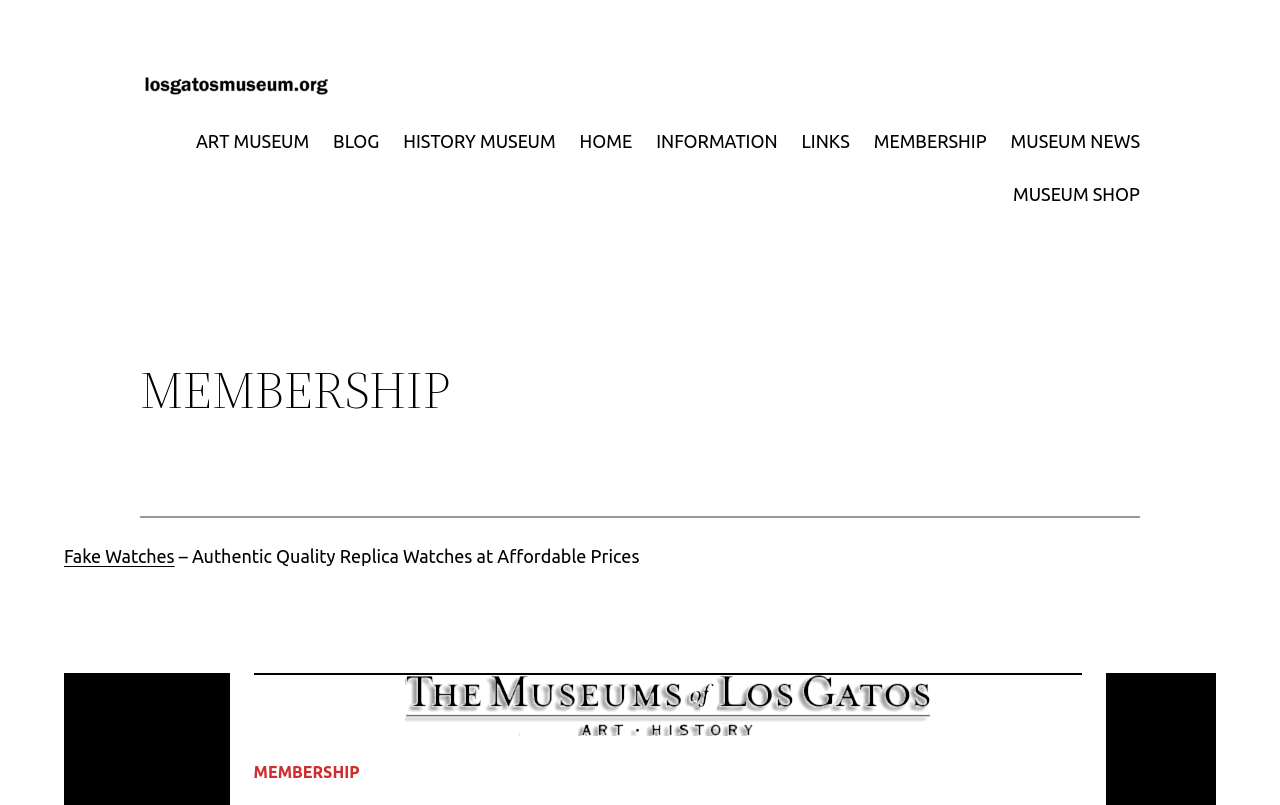Answer with a single word or phrase: 
How many main navigation links are there?

9